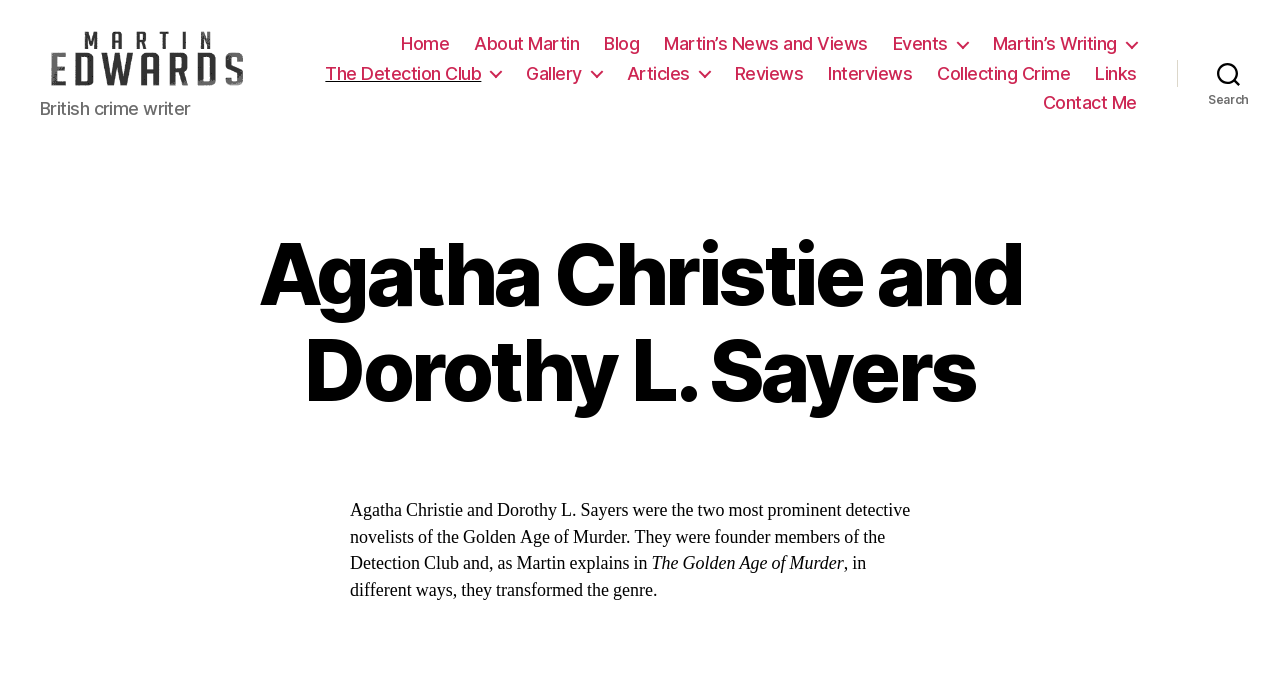Generate a comprehensive description of the contents of the webpage.

This webpage is about Martin Edwards, a British crime writer, and his connection to Agatha Christie and Dorothy L. Sayers, two prominent detective novelists of the Golden Age of Murder. At the top left corner, there is a link to "Martin Edwards Books" accompanied by an image with the same name. Below this, there is a brief description of Martin Edwards as a "British crime writer".

The navigation menu is located horizontally across the top of the page, with 11 links to different sections, including "Home", "About Martin", "Blog", and others. These links are evenly spaced and take up most of the top section of the page.

The main content of the page is divided into two sections. The first section has a heading "Agatha Christie and Dorothy L. Sayers" and a paragraph of text that describes their significance in the Golden Age of Murder. Below this, there are three lines of text that provide more information about their contributions to the genre.

On the right side of the page, there is a search button that can be expanded. Above the search button, there is a header section that takes up about half of the page's height, but it does not contain any visible text or images.